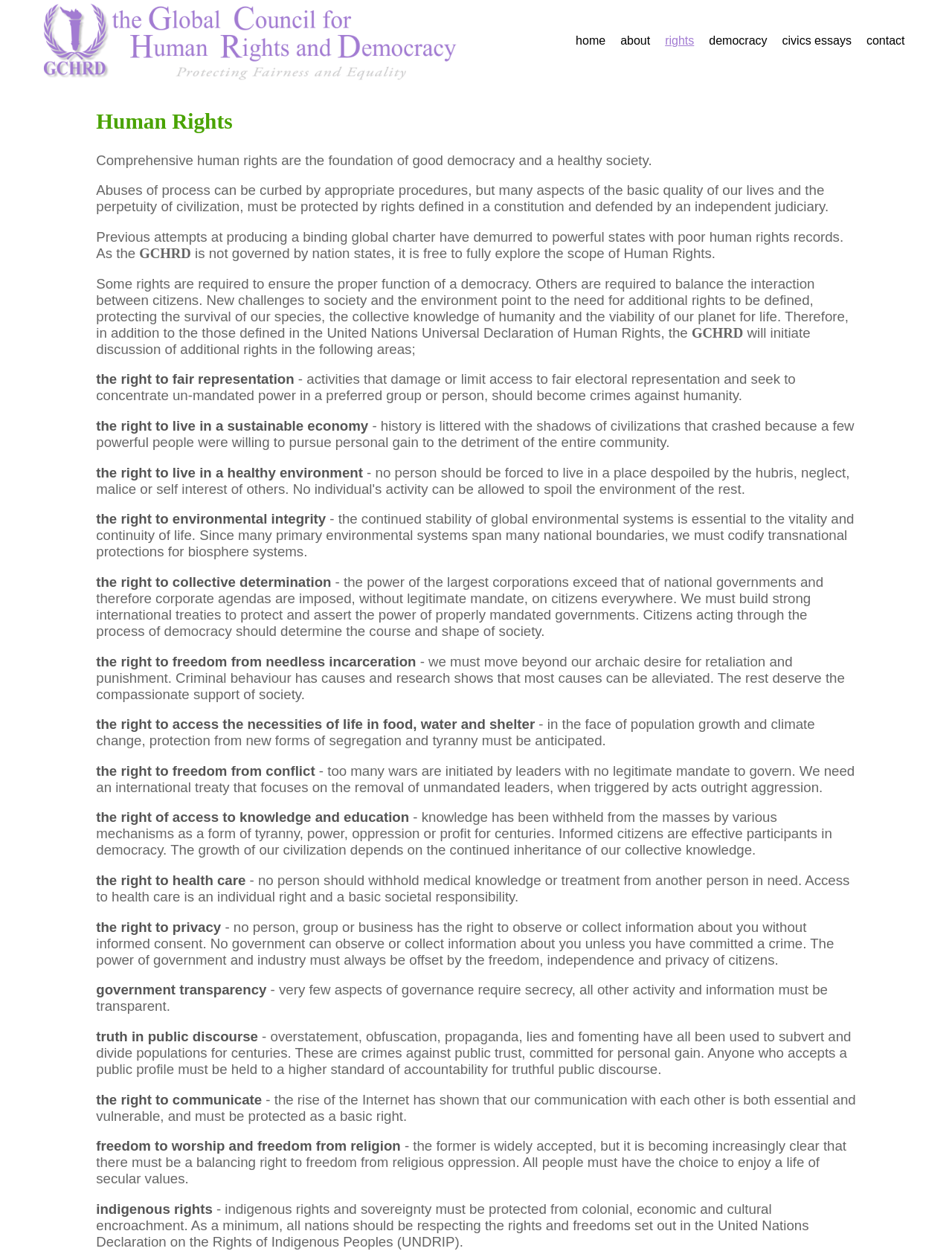Detail the features and information presented on the webpage.

This webpage is focused on human rights, with a prominent image at the top left corner. The top navigation bar contains links to various sections, including "contact", "civics essays", "democracy", "rights", "about", and "home", arranged from right to left.

Below the navigation bar, there is a heading "Human Rights" followed by a series of paragraphs discussing the importance of human rights in a democracy and a healthy society. The text explains that human rights are essential to protect individuals and the environment, and that they must be defined in a constitution and defended by an independent judiciary.

The webpage then lists various rights that are required to ensure the proper function of a democracy, including the right to fair representation, the right to live in a sustainable economy, the right to live in a healthy environment, and the right to collective determination, among others. Each of these rights is explained in detail, with accompanying text discussing the importance of protecting these rights.

The webpage also discusses the need for additional rights to be defined, including the right to freedom from needless incarceration, the right to access the necessities of life, and the right to freedom from conflict. There are also sections on the right to access knowledge and education, the right to health care, the right to privacy, government transparency, truth in public discourse, the right to communicate, freedom to worship and freedom from religion, and indigenous rights.

Overall, the webpage presents a comprehensive discussion of human rights, emphasizing their importance in a democracy and a healthy society, and highlighting the need for additional rights to be defined and protected.